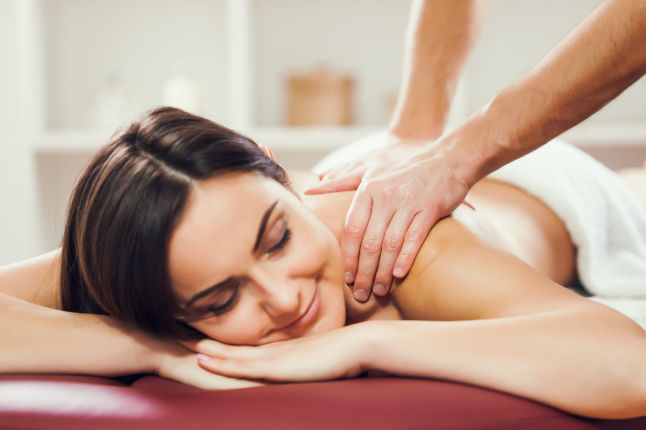Generate a comprehensive description of the image.

The image captures a serene moment during a massage therapy session, featuring a woman relaxing on a massage table. She has a tranquil expression, indicating she is enjoying the treatment. A skilled massage therapist is seen applying gentle pressure to her shoulders and upper back, showcasing the hands-on experience that is vital in massage therapy. The setting appears soothing, with soft background elements suggesting a professional massage environment. This image emphasizes the importance of personal touch and the therapeutic benefits of massage, which have gained recognition in various health and wellness discussions.